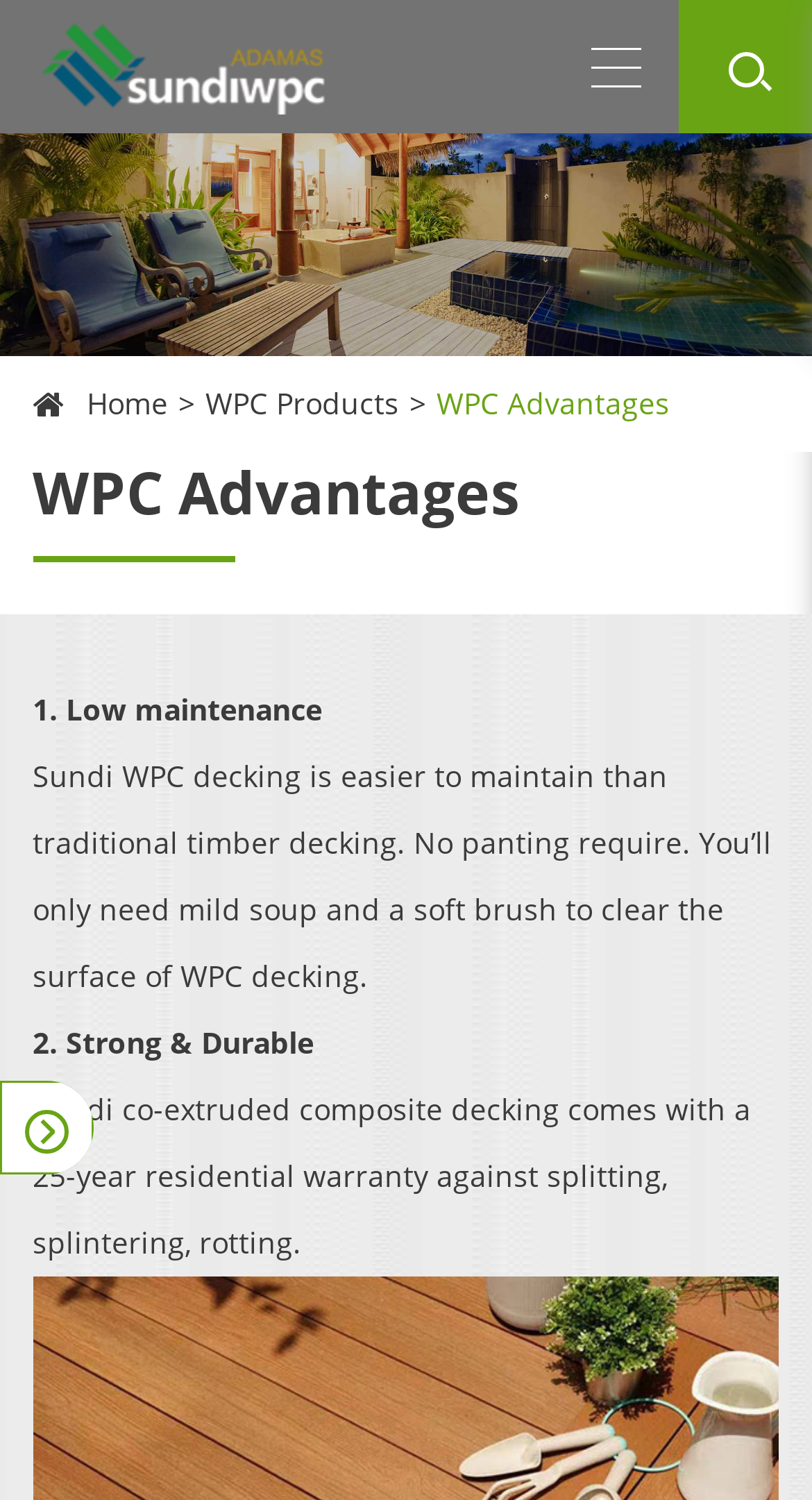Answer succinctly with a single word or phrase:
What is the company name associated with WPC decking?

Nanjing Xuhua Sundi New Building Materials Co.,Ltd